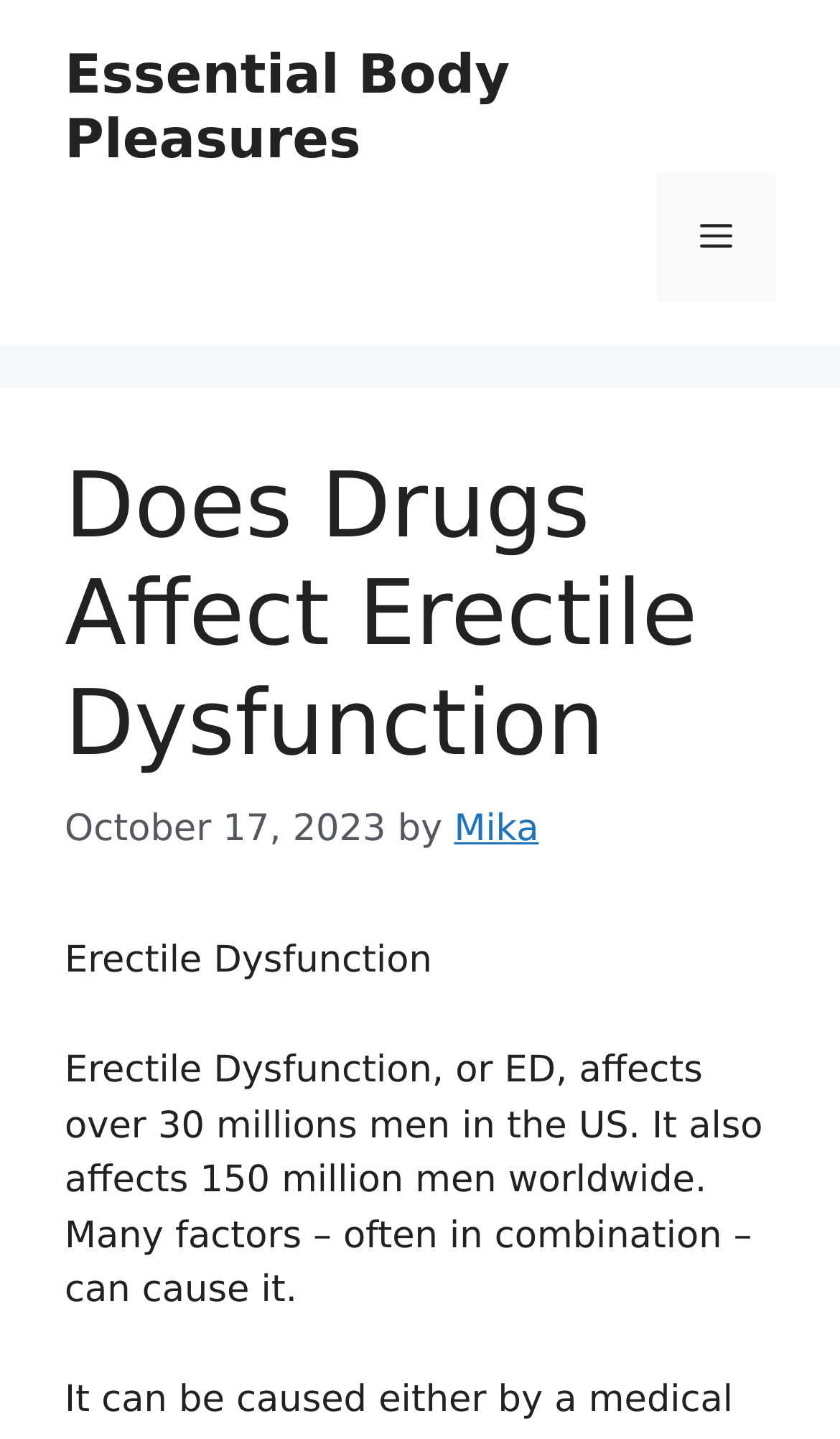How many men are affected by ED in the US?
Please provide an in-depth and detailed response to the question.

I found this information in the paragraph that starts with 'Erectile Dysfunction, or ED, affects...' which states that 'It also affects 150 million men worldwide. Many factors – often in combination – can cause it.' The sentence before that mentions the number of men affected in the US, which is 30 million.